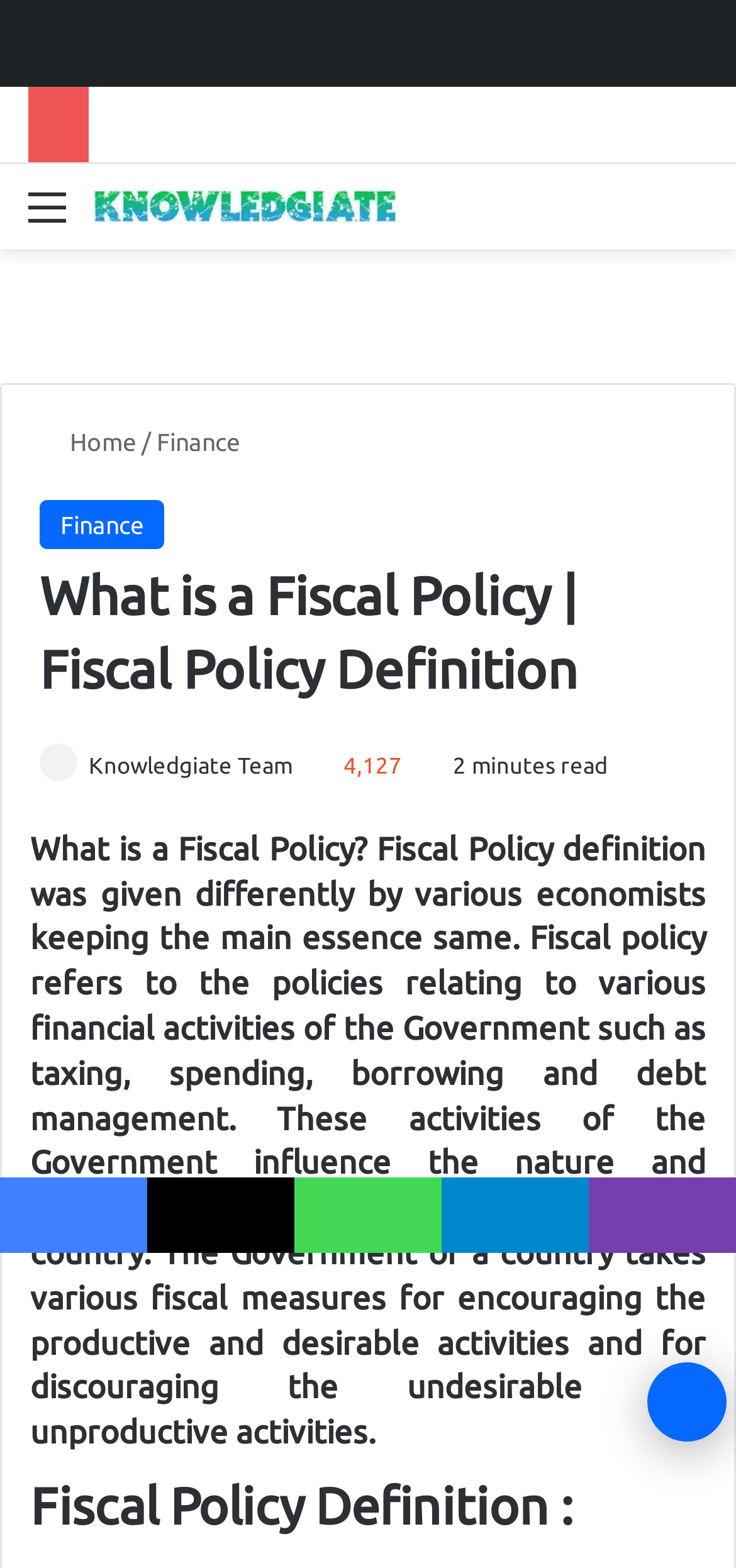Provide an in-depth description of the elements and layout of the webpage.

This webpage is a blog focused on business finance and accounting, with a title "What is a Fiscal Policy | Fiscal Policy Definition". At the top, there is a secondary navigation bar that spans the entire width of the page. Below it, there are two links: "Menu" on the left and "Business Finance and Accounting Blog" on the right, accompanied by an image with the same name. 

On the right side of the page, near the top, there is a search bar with a link "Search for". Below the search bar, there is a header section that takes up most of the page's width. This section contains several links, including "Home", "Finance", and a heading that displays the title of the article. There is also an image of the "Knowledgiate Team" and some text indicating the number of views and reading time.

The main content of the page is an article about fiscal policy, which is divided into two sections. The first section provides a definition of fiscal policy, explaining that it refers to the government's financial activities such as taxing, spending, borrowing, and debt management. The second section is a subheading titled "Fiscal Policy Definition".

At the bottom of the page, there are social media links to Facebook, WhatsApp, Telegram, Viber, and a "Back to top button" on the right side.